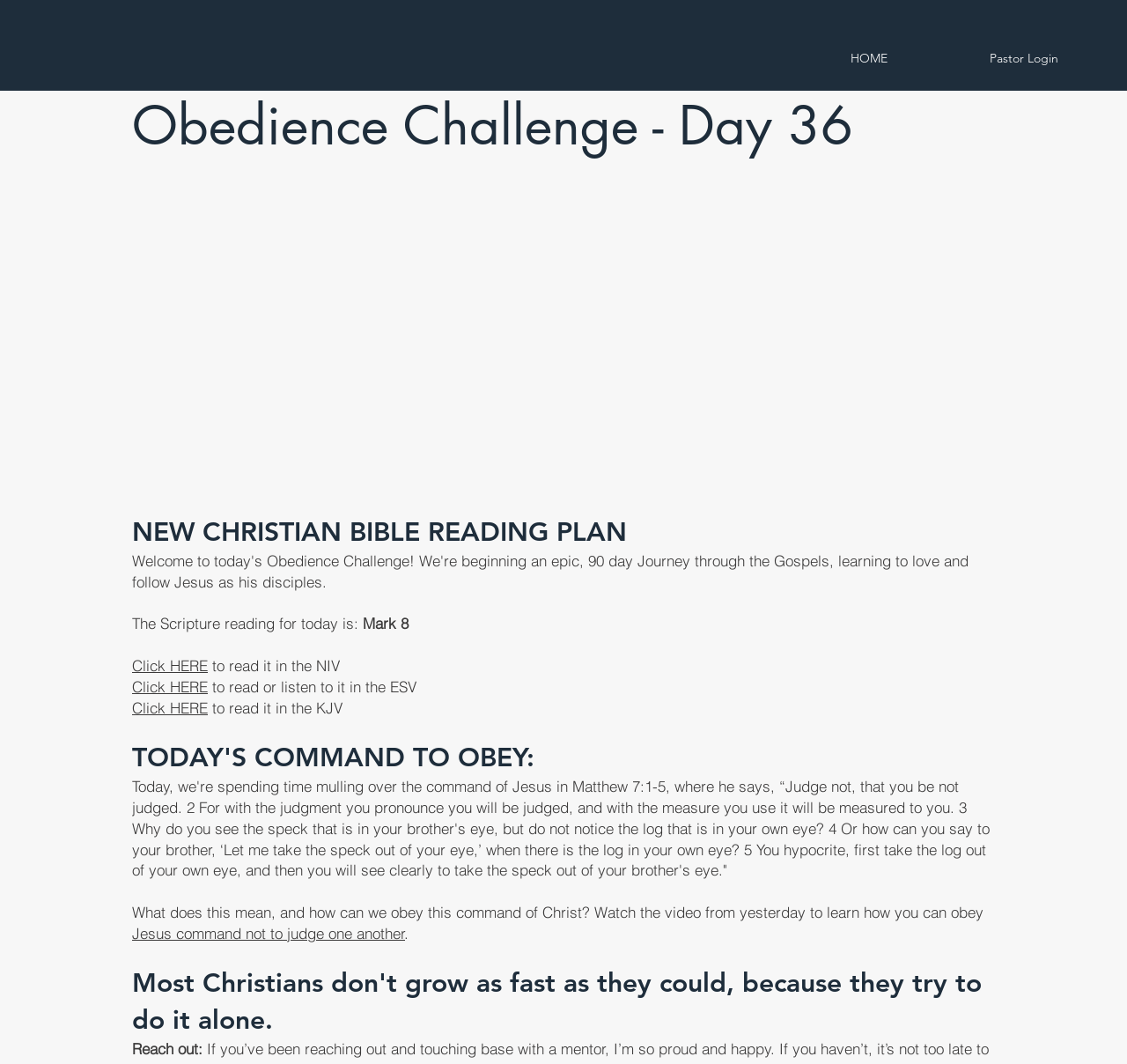What is the scripture reading for today?
Give a detailed and exhaustive answer to the question.

The answer can be found in the static text element that says 'The Scripture reading for today is:' followed by 'Mark 8'.